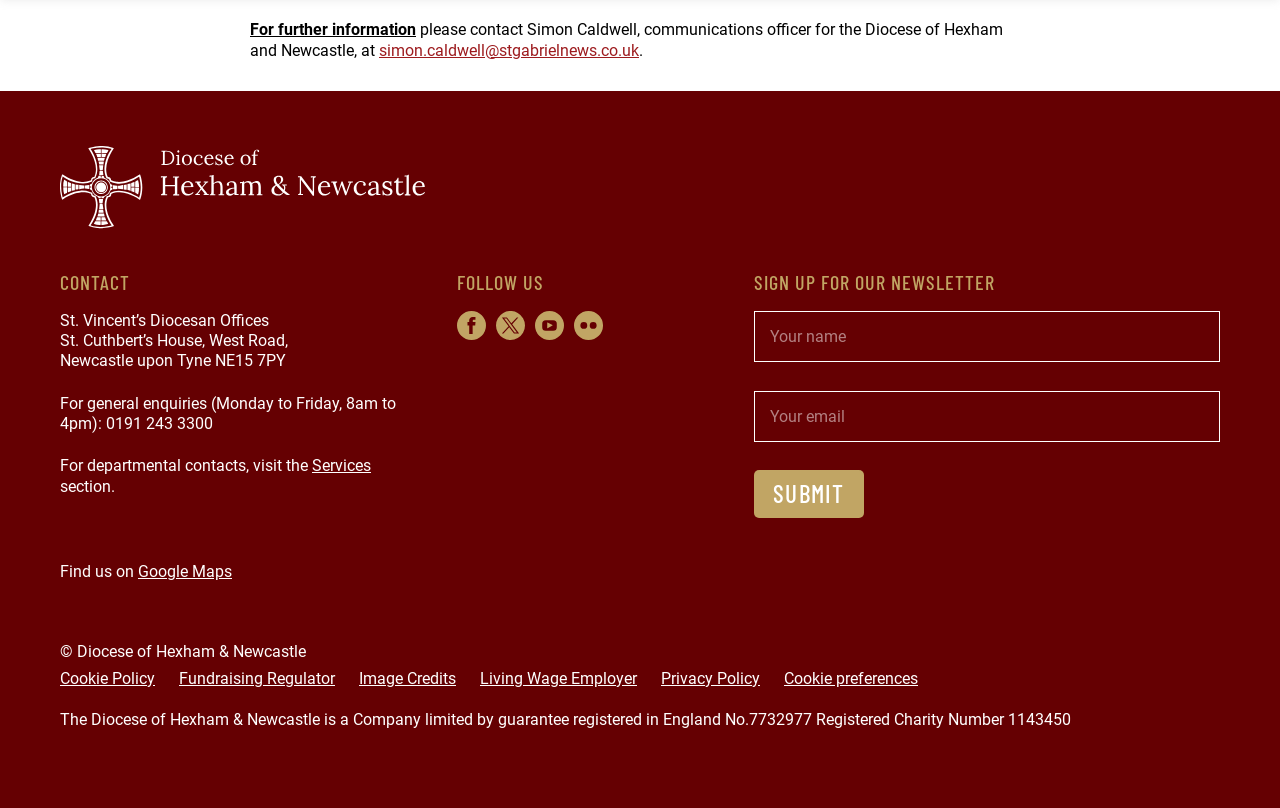What is the purpose of the 'SIGN UP FOR OUR NEWSLETTER' section?
Provide a detailed and well-explained answer to the question.

The section provides a form to fill in with name and email address, and a submit button, indicating that it is used to subscribe to the newsletter of the Diocese of Hexham and Newcastle.